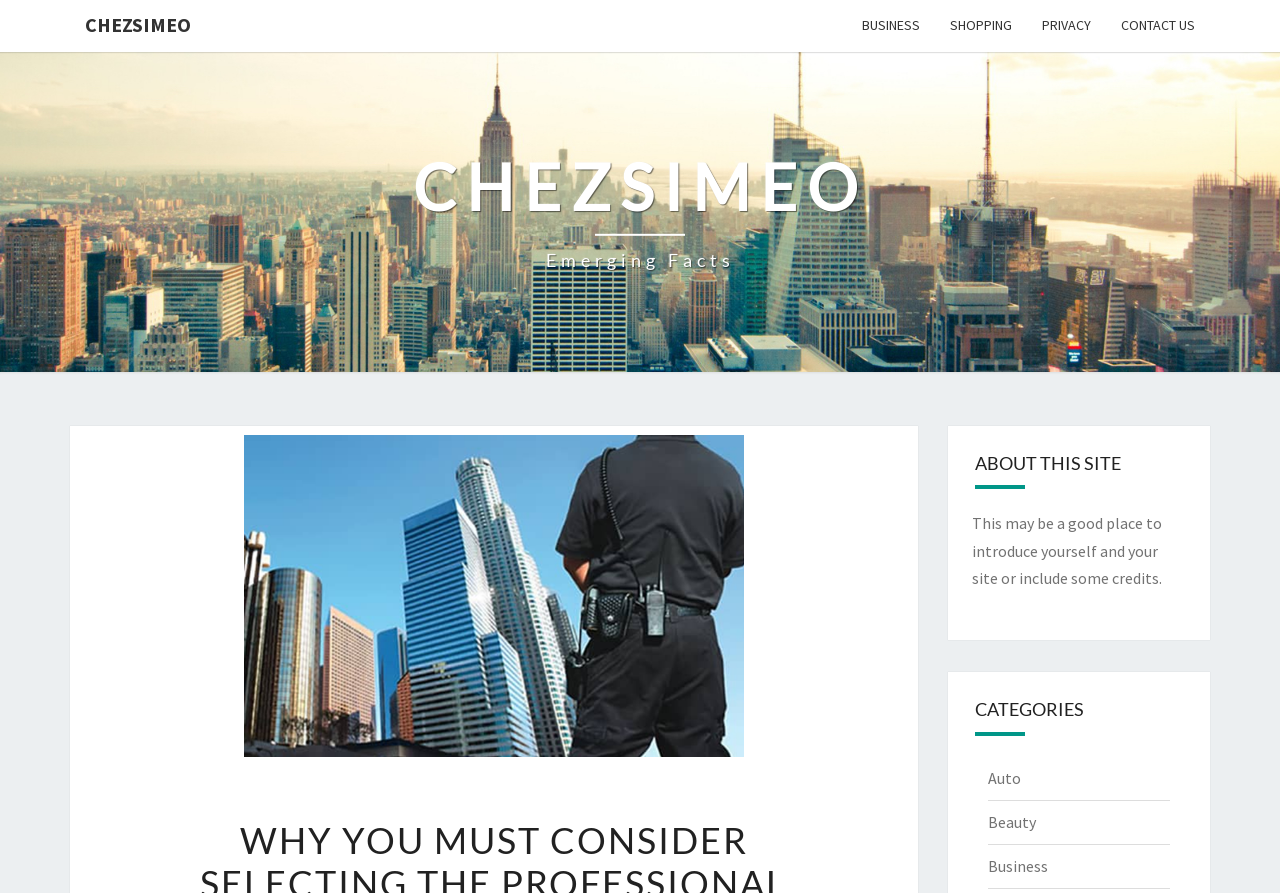For the following element description, predict the bounding box coordinates in the format (top-left x, top-left y, bottom-right x, bottom-right y). All values should be floating point numbers between 0 and 1. Description: Chezsimeo Emerging facts

[0.323, 0.166, 0.677, 0.308]